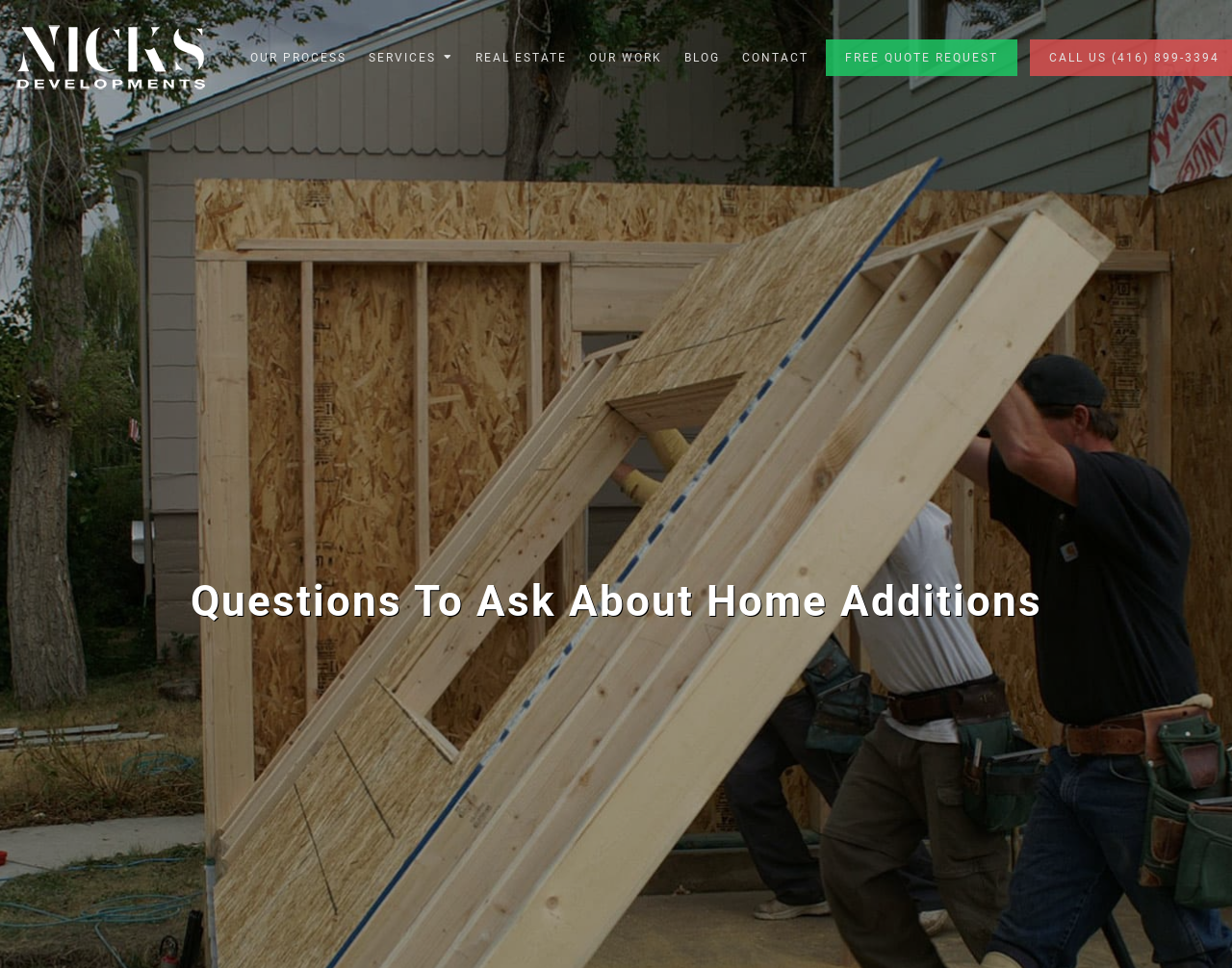Please provide a one-word or short phrase answer to the question:
What is the topic of the main heading?

Home Additions